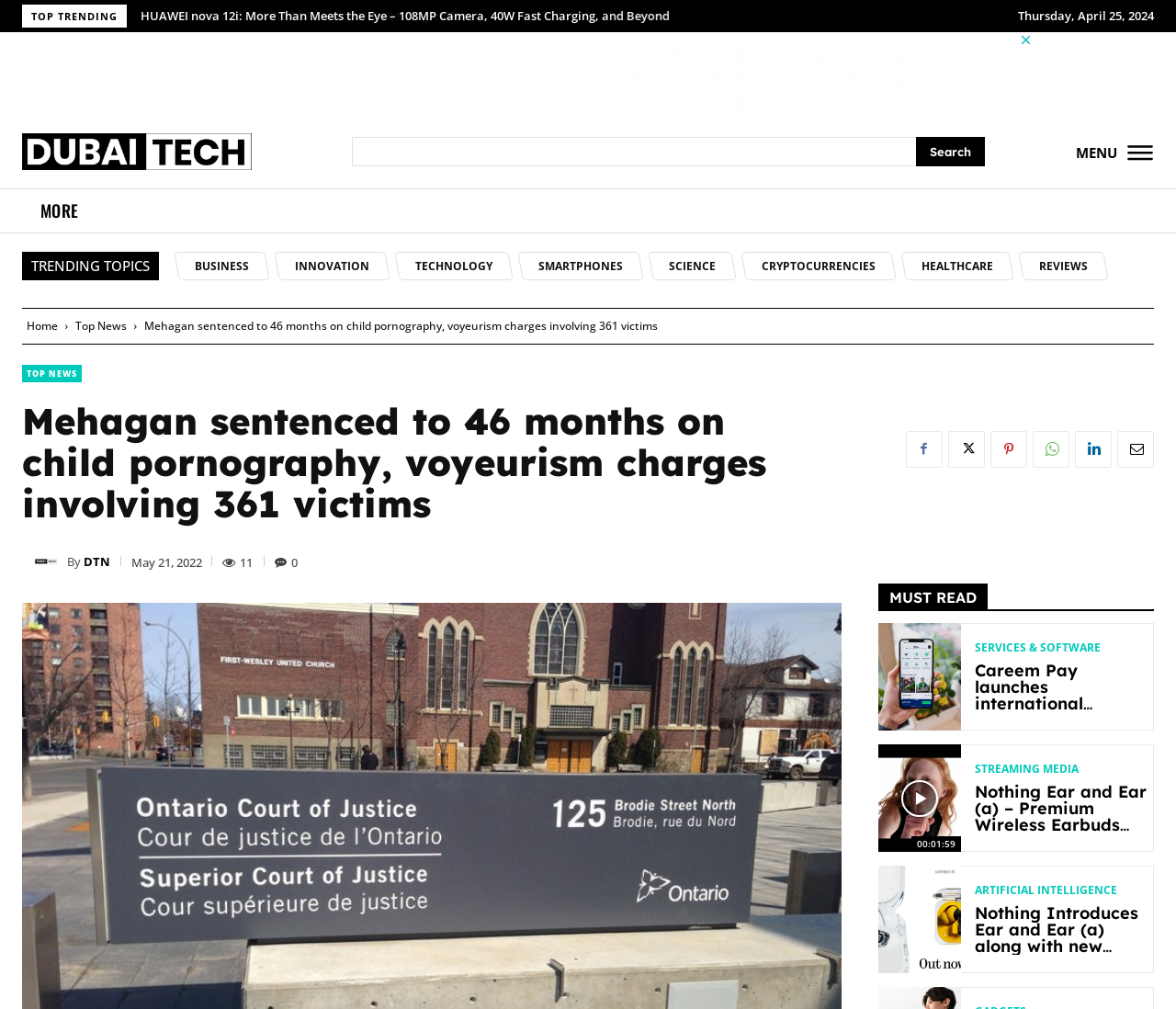Identify the bounding box coordinates of the clickable region required to complete the instruction: "Read the article 'Mehagan sentenced to 46 months on child pornography, voyeurism charges involving 361 victims'". The coordinates should be given as four float numbers within the range of 0 and 1, i.e., [left, top, right, bottom].

[0.123, 0.315, 0.559, 0.331]